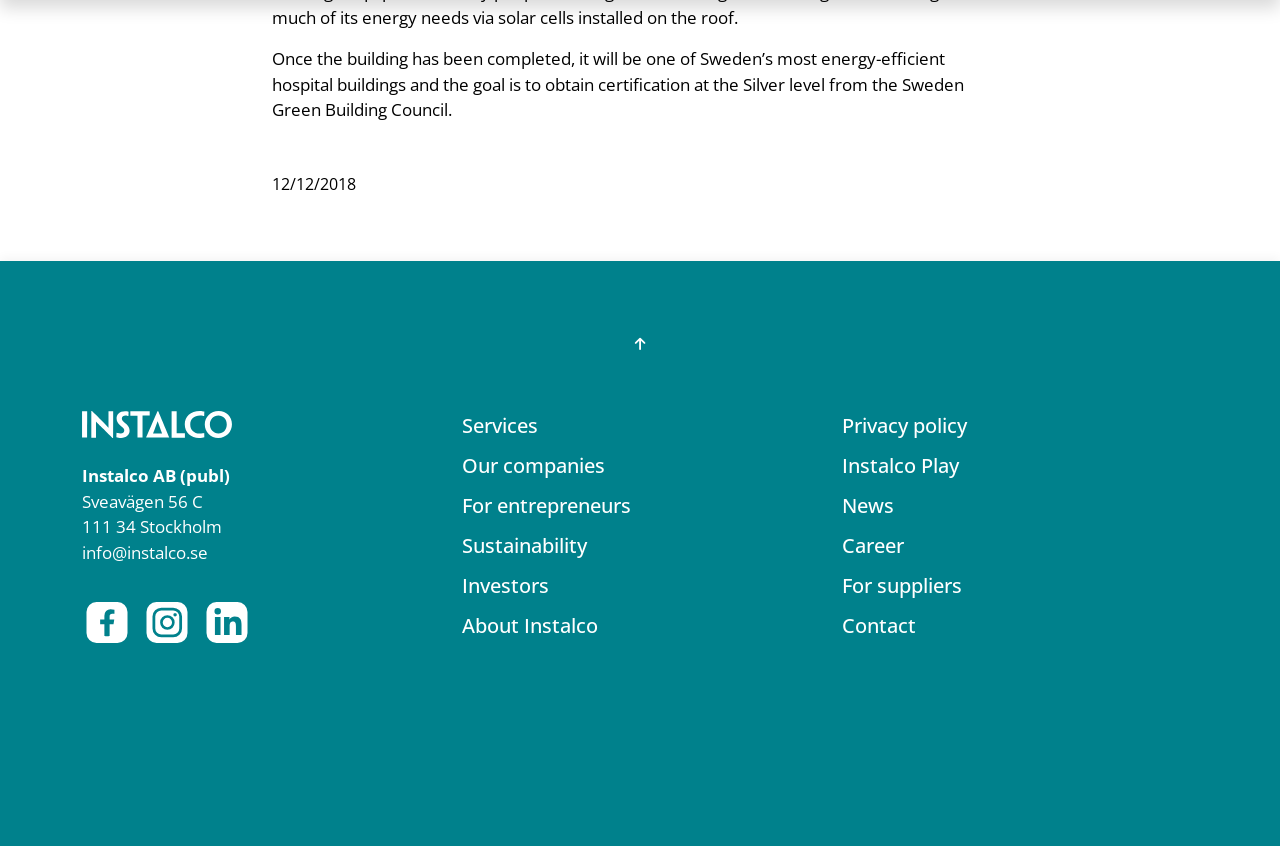Locate the bounding box coordinates of the clickable region necessary to complete the following instruction: "Visit the Facebook page". Provide the coordinates in the format of four float numbers between 0 and 1, i.e., [left, top, right, bottom].

[0.064, 0.715, 0.103, 0.774]